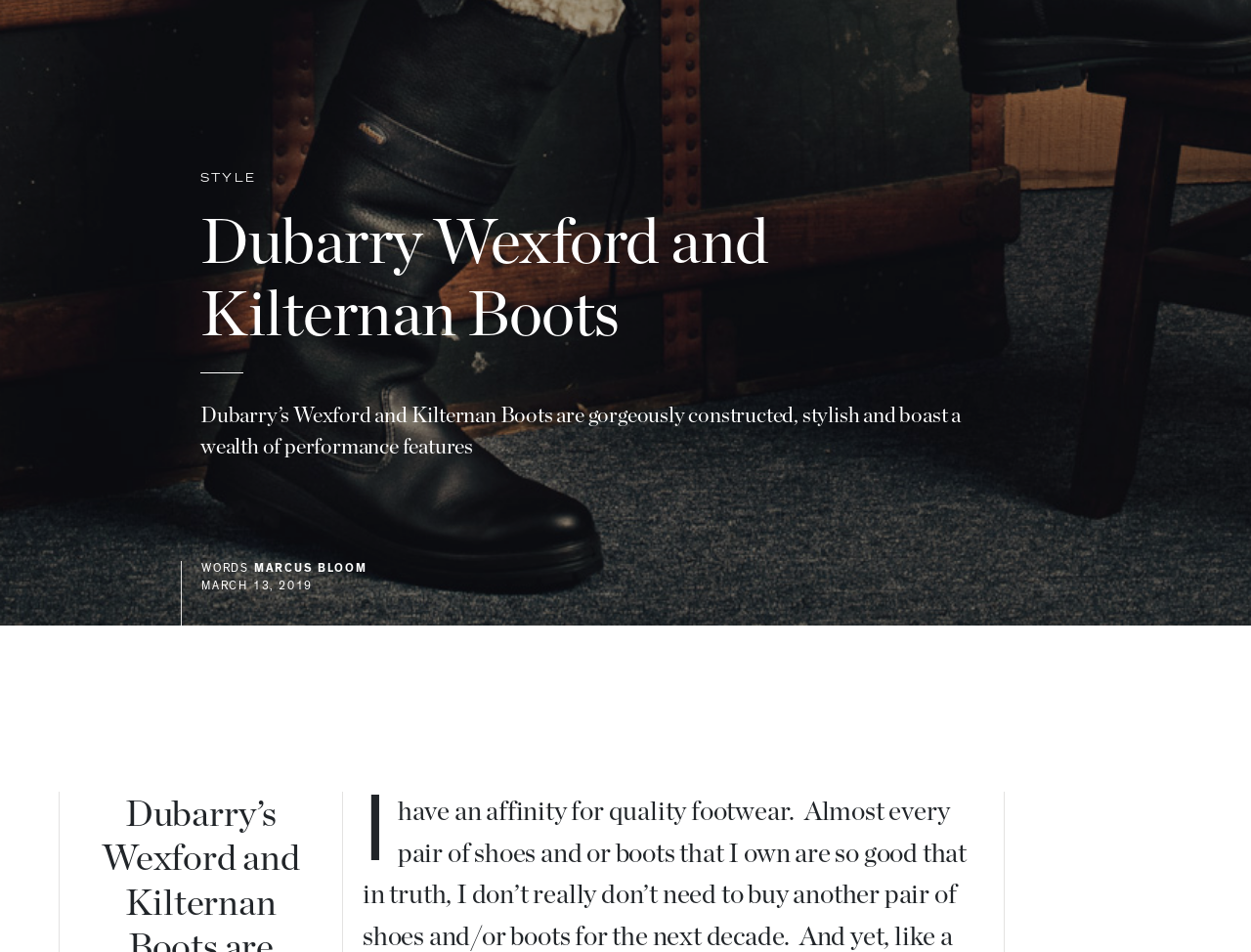Identify the bounding box for the UI element that is described as follows: "Lifestyle".

[0.146, 0.487, 0.231, 0.501]